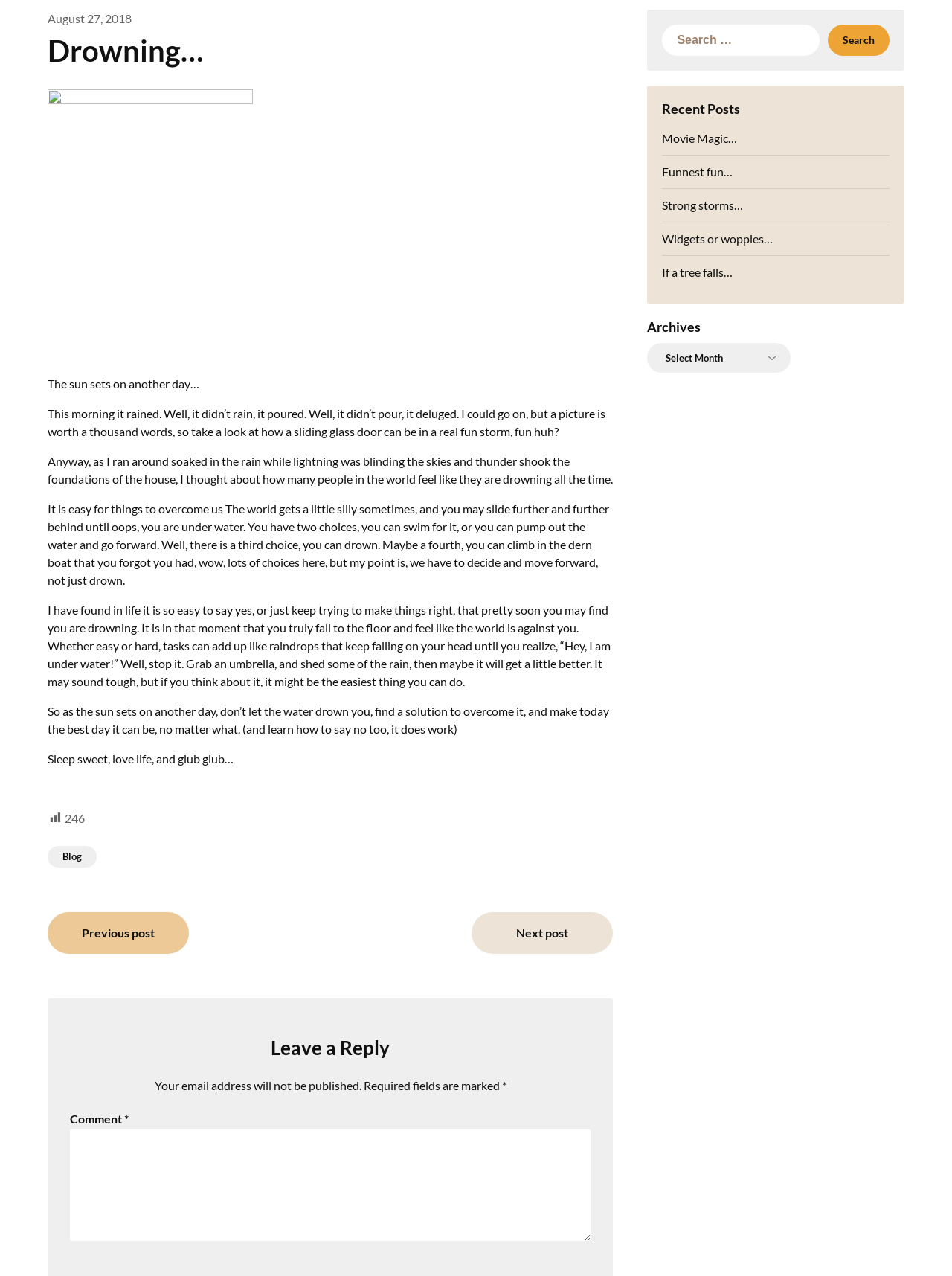Please answer the following question using a single word or phrase: 
What is the date of the blog post?

August 27, 2018